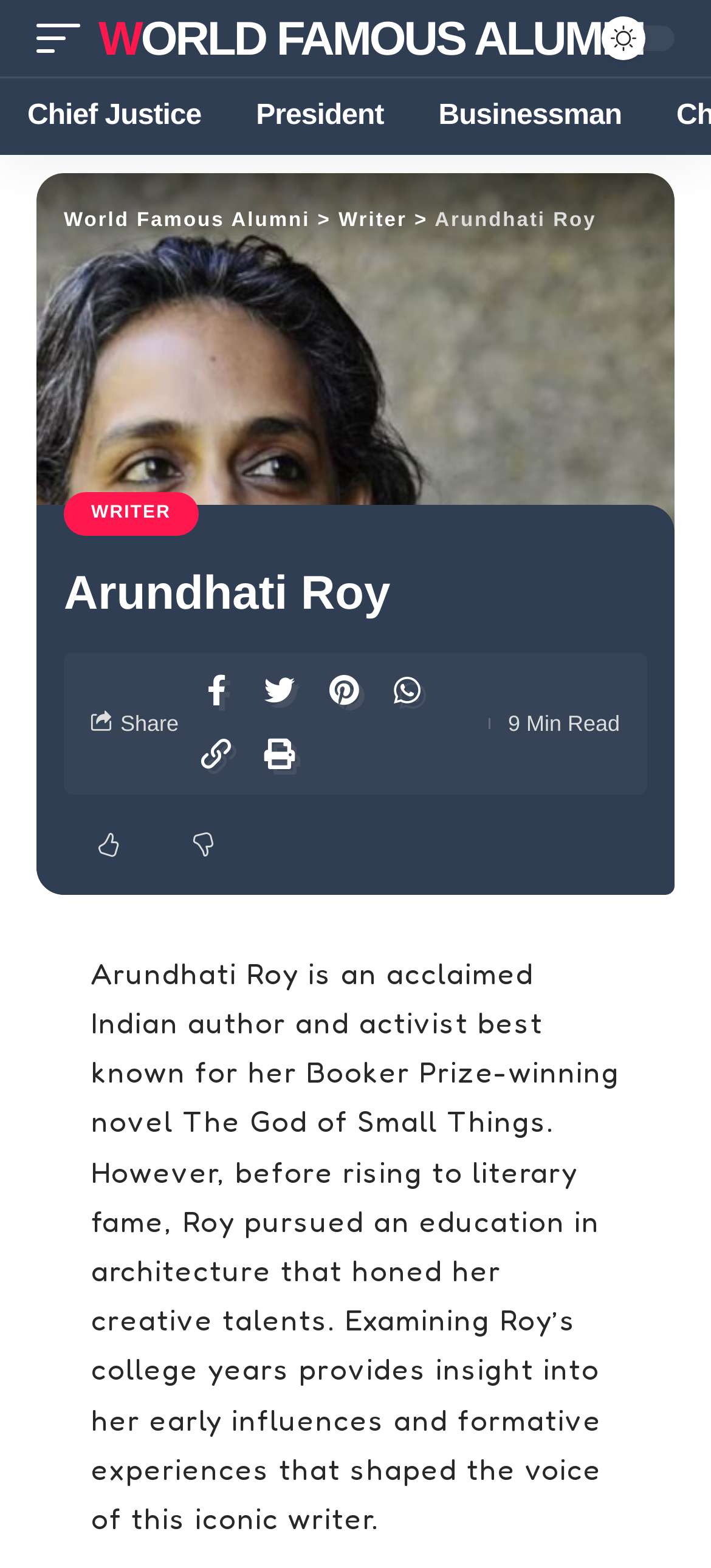Based on the image, provide a detailed and complete answer to the question: 
What is the topic of the image on the webpage?

The image on the webpage has a caption 'Where Did Arundhati Roy Go To College', indicating that the image is related to Arundhati Roy's college years.